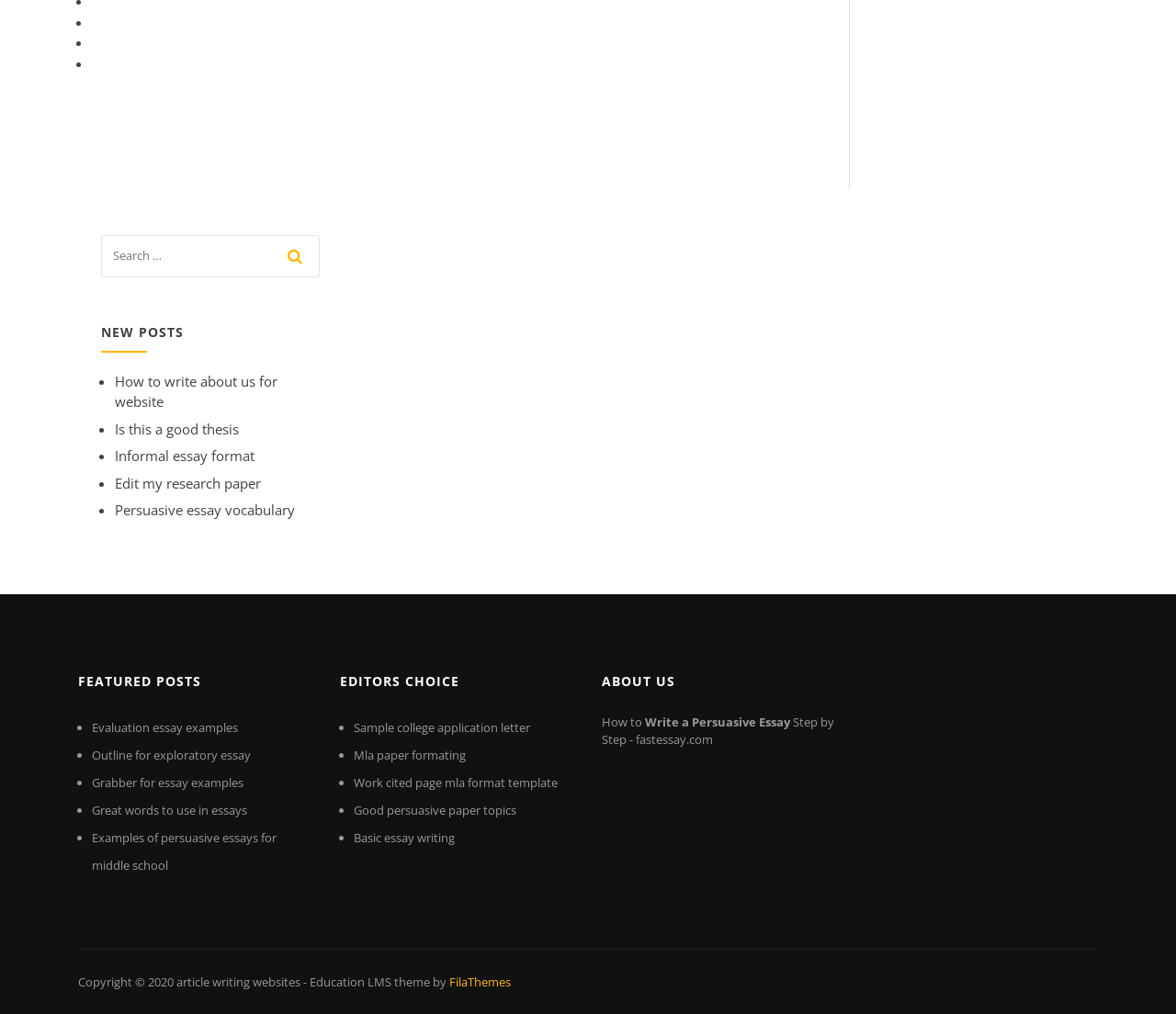Identify the bounding box coordinates necessary to click and complete the given instruction: "Click on the 'NEW POSTS' section".

[0.086, 0.31, 0.271, 0.348]